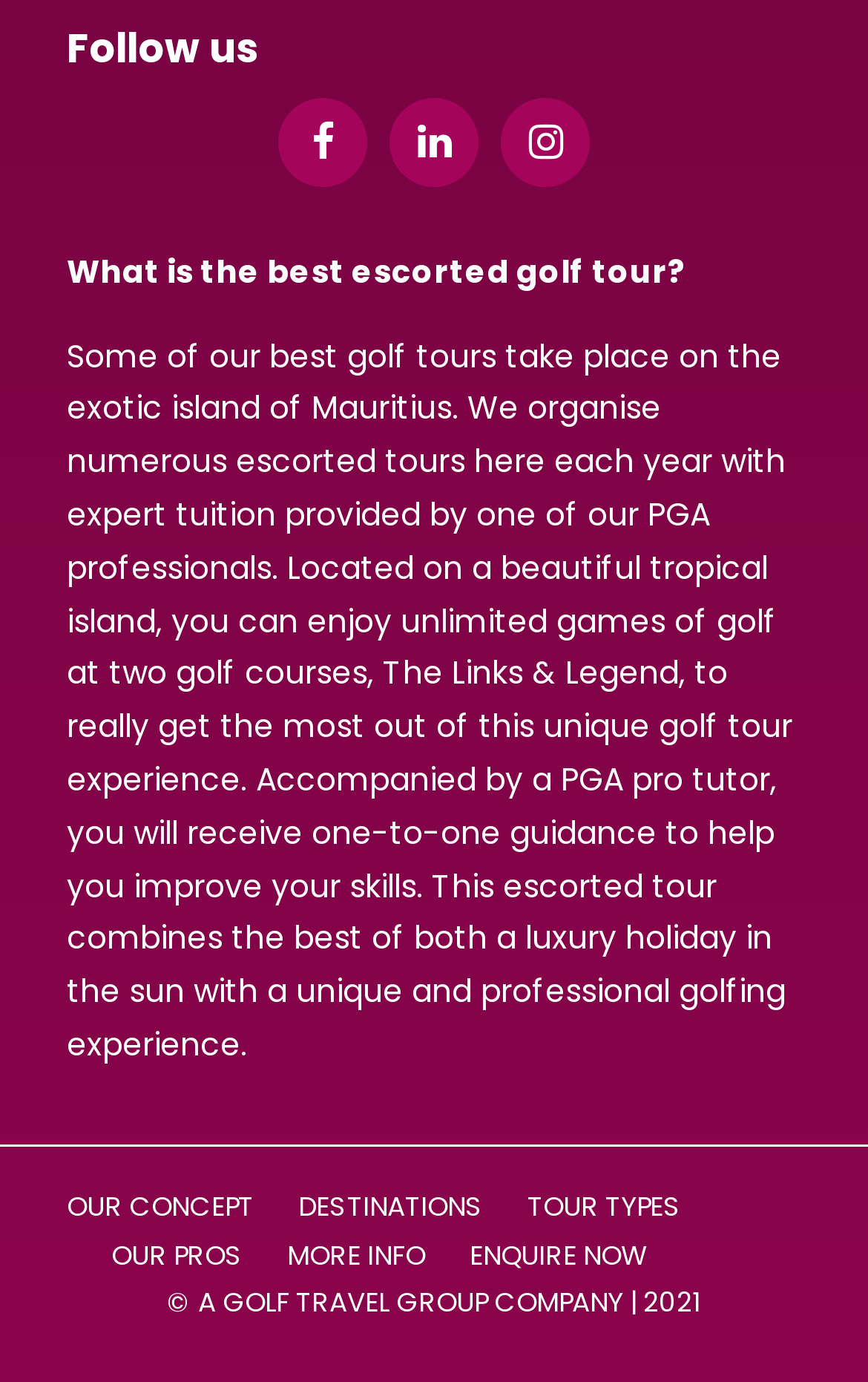Identify the bounding box of the UI component described as: "ENQUIRE NOW".

[0.541, 0.894, 0.746, 0.921]